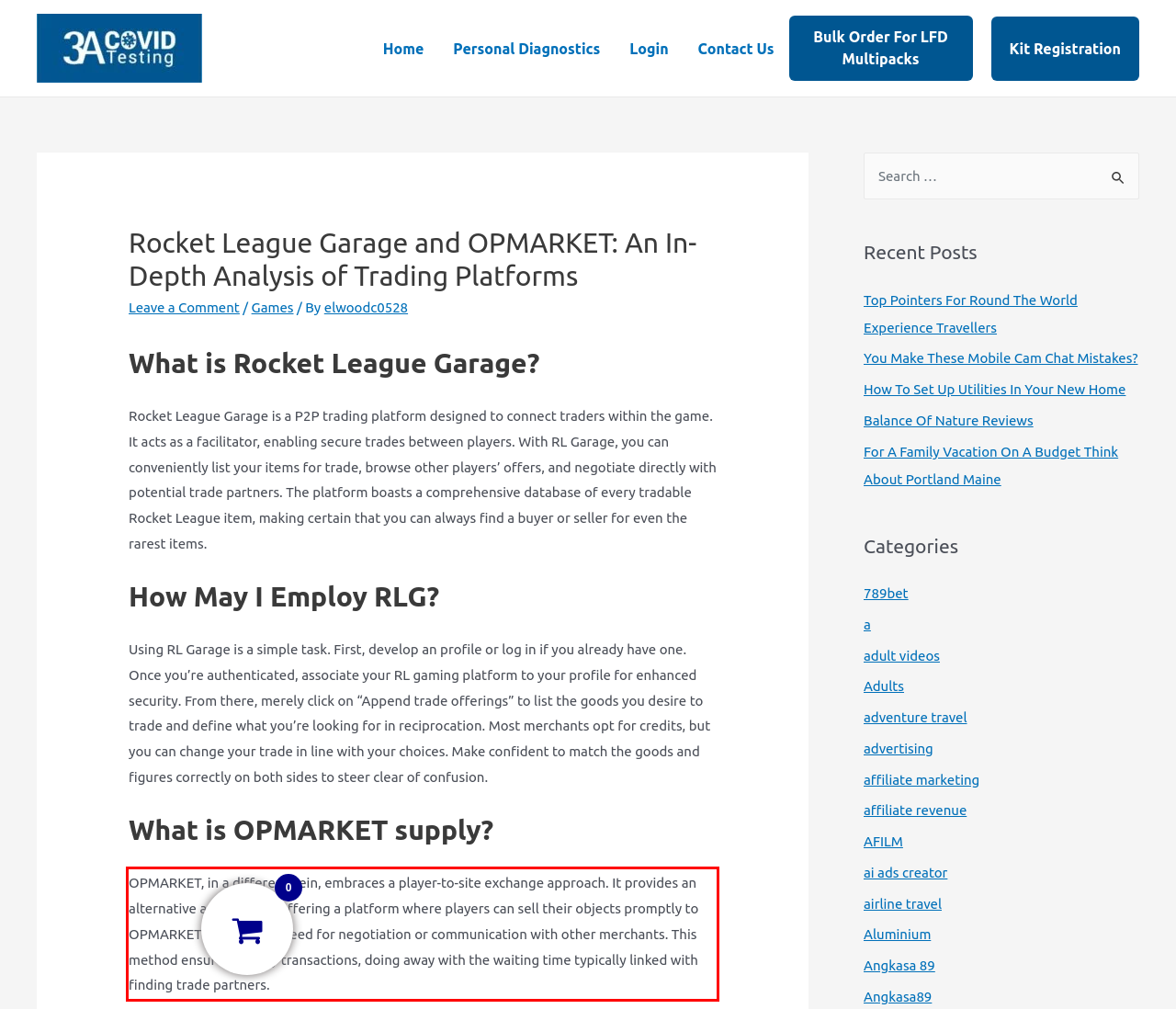Given a webpage screenshot with a red bounding box, perform OCR to read and deliver the text enclosed by the red bounding box.

OPMARKET, in a different vein, embraces a player-to-site exchange approach. It provides an alternative approach by offering a platform where players can sell their objects promptly to OPMARKET without the need for negotiation or communication with other merchants. This method ensures speedy transactions, doing away with the waiting time typically linked with finding trade partners.